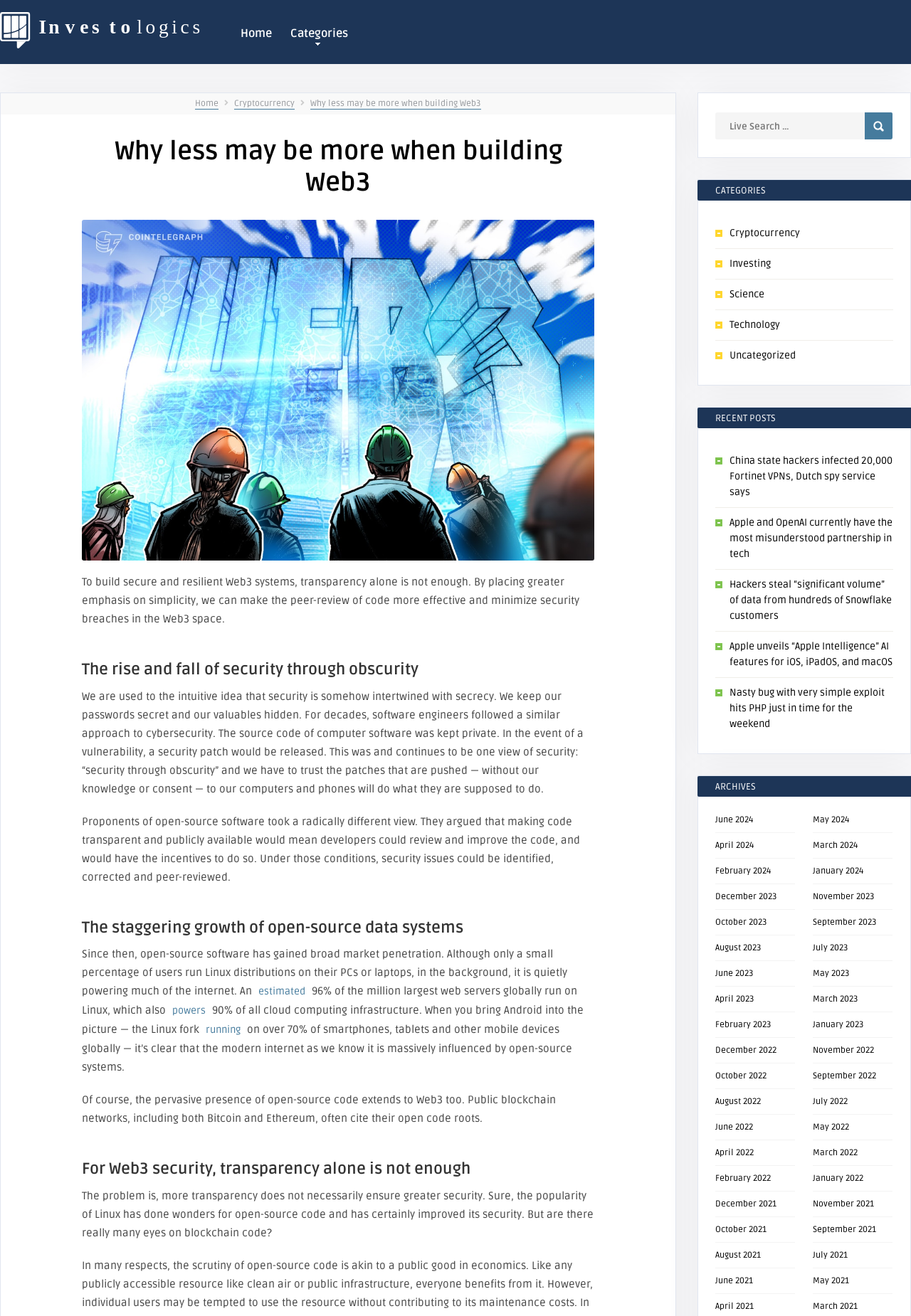Can you pinpoint the bounding box coordinates for the clickable element required for this instruction: "Search for a city or a location"? The coordinates should be four float numbers between 0 and 1, i.e., [left, top, right, bottom].

None